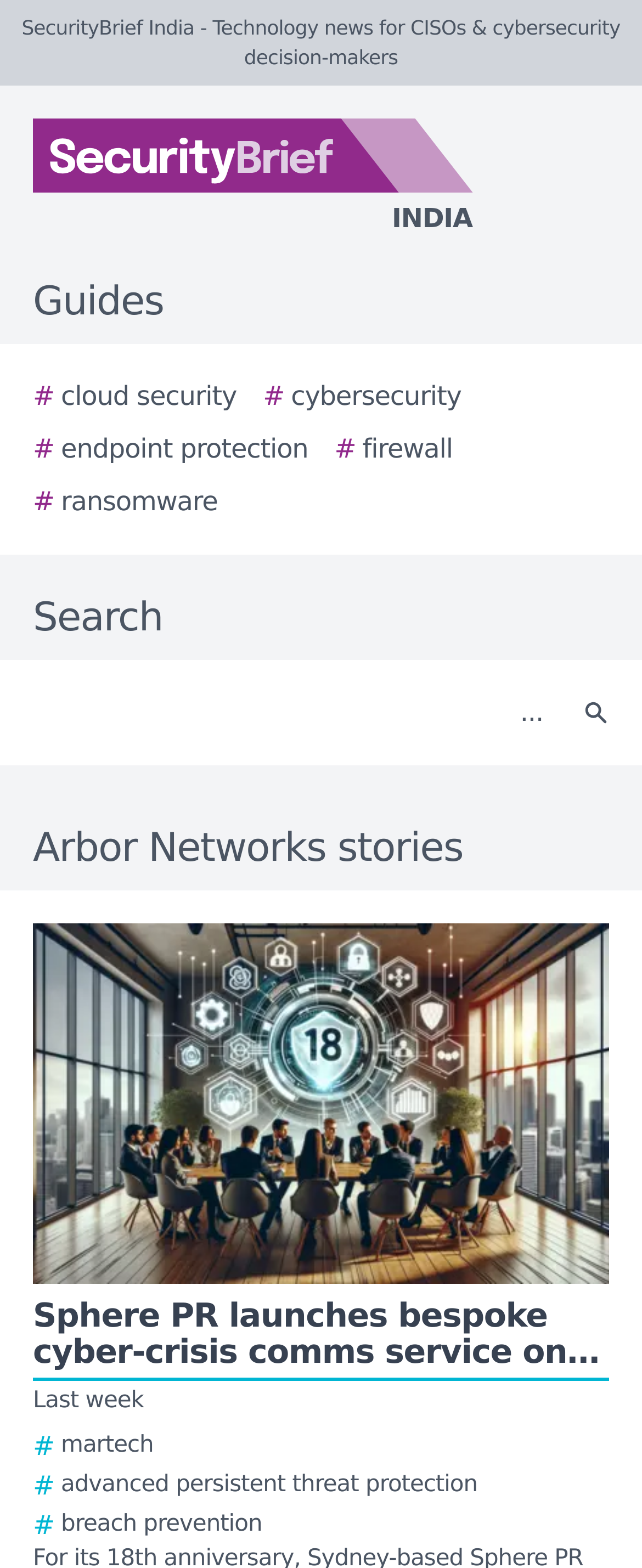Please mark the clickable region by giving the bounding box coordinates needed to complete this instruction: "Click on the Search button".

[0.877, 0.429, 0.979, 0.48]